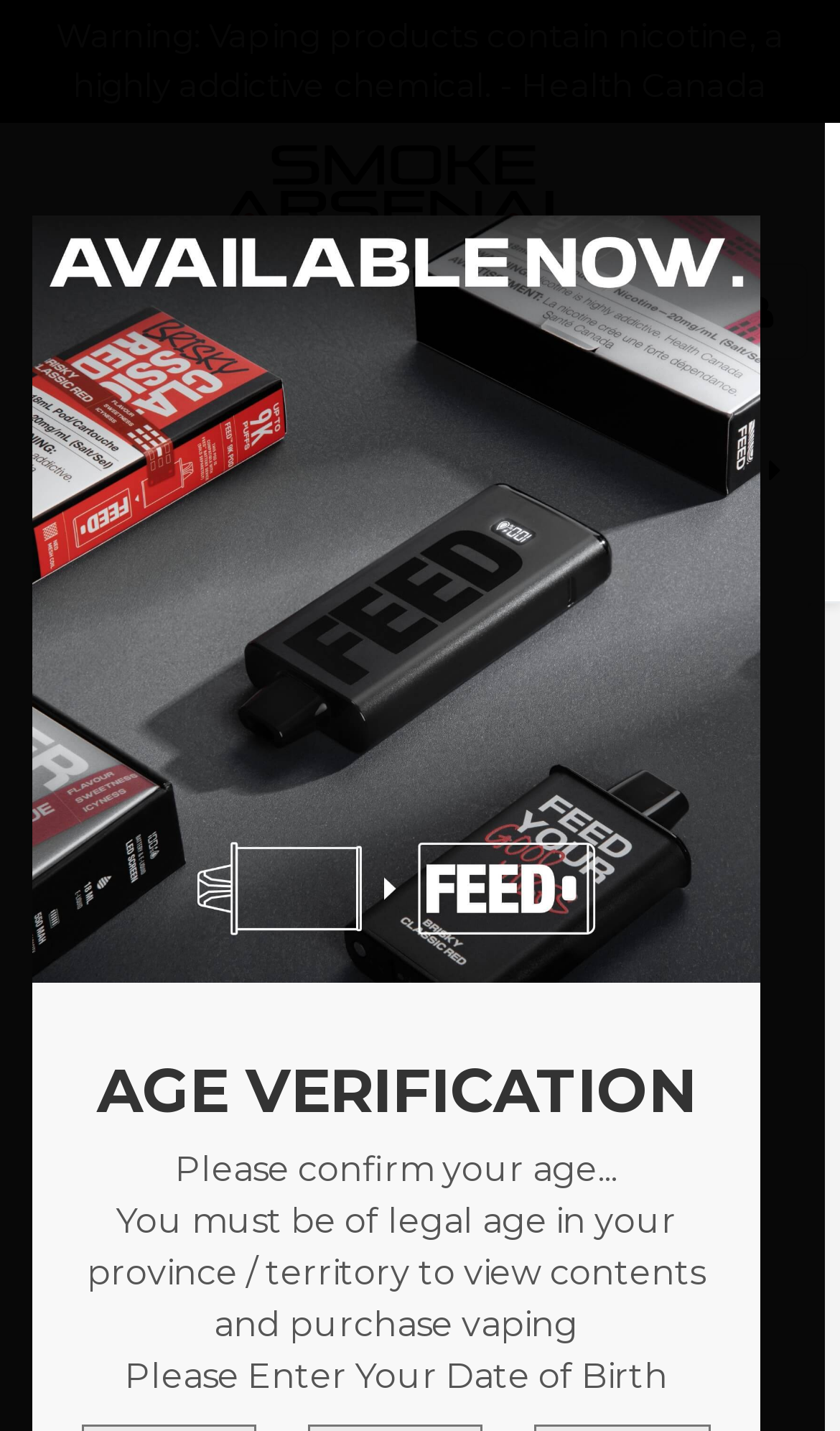Please identify the bounding box coordinates of the area that needs to be clicked to fulfill the following instruction: "View product details of Yocan Cubex Wax Vaporizer."

[0.079, 0.455, 0.921, 0.949]